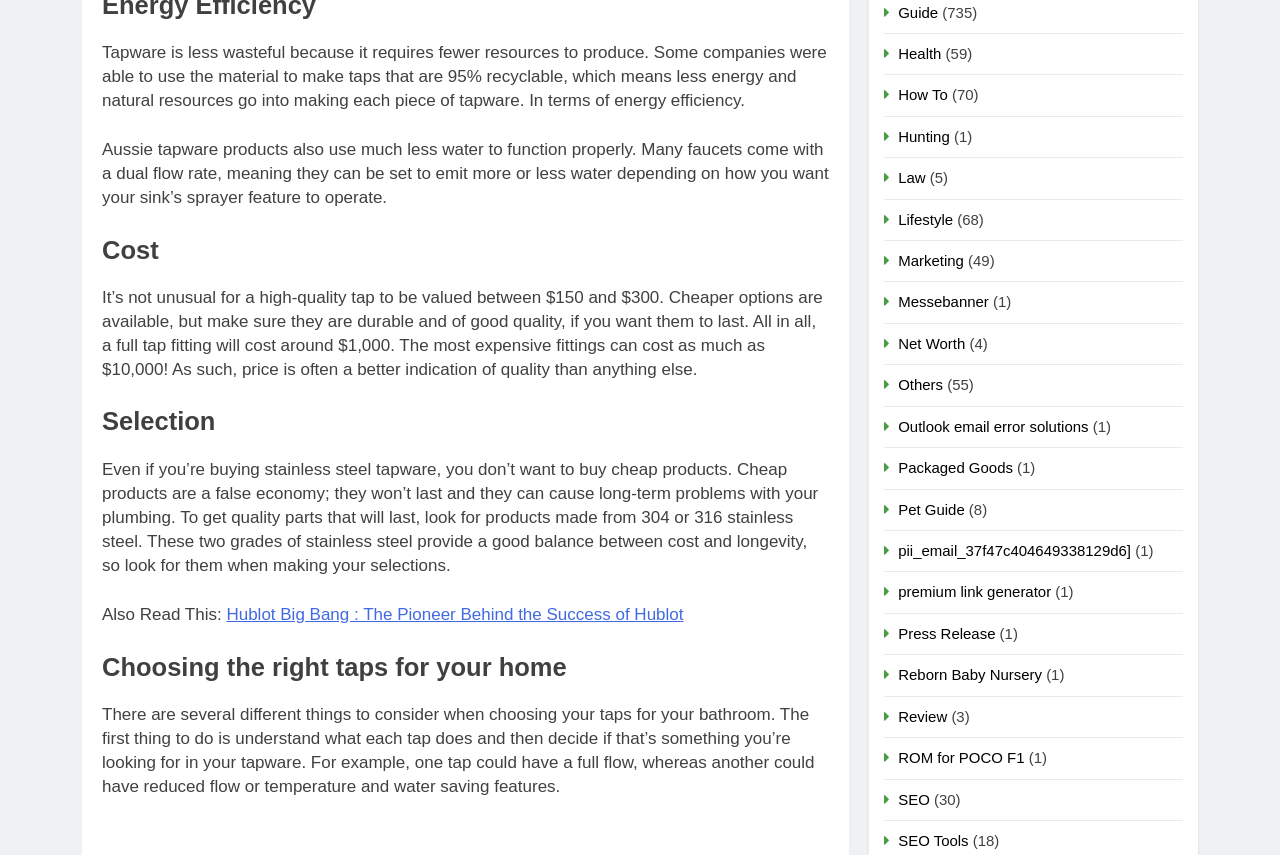Could you specify the bounding box coordinates for the clickable section to complete the following instruction: "Explore the 'Lifestyle' link"?

[0.702, 0.246, 0.745, 0.266]